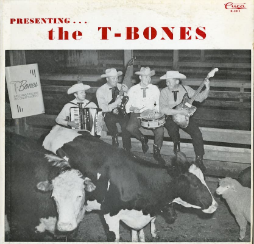Present a detailed portrayal of the image.

The image features a vintage album cover for "Presenting... the T-Bones," showcasing a lively scene with the band members dressed in cowboy hats and Western attire, performing in a rustic setting surrounded by cows. The group appears to be playing instruments such as an accordion, saxophone, banjo, and guitar, highlighting their musical roots in a country or polka style. The black-and-white photograph captures a sense of Americana, emphasizing the connection between the music and the pastoral environment typical of Wisconsin's cultural landscape. This album, released under Cuca Records, reflects the label's focus on polka and ethnic music, celebrating local musicians and their contributions to the genre.